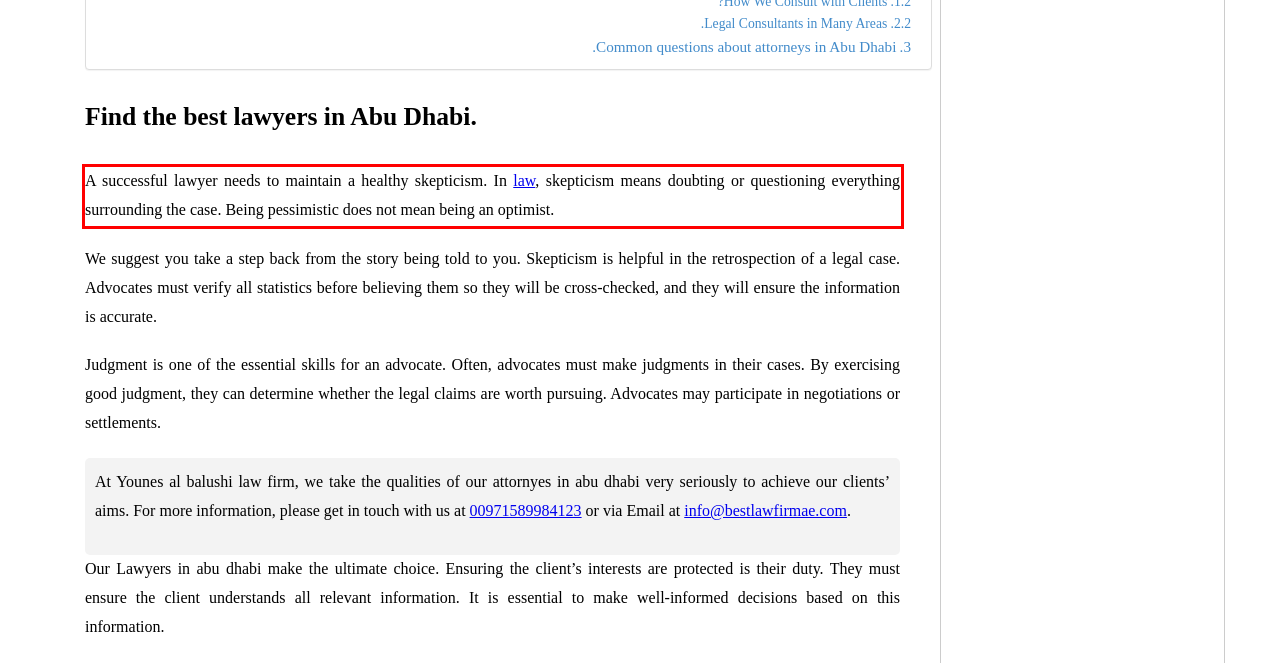Review the screenshot of the webpage and recognize the text inside the red rectangle bounding box. Provide the extracted text content.

A successful lawyer needs to maintain a healthy skepticism. In law, skepticism means doubting or questioning everything surrounding the case. Being pessimistic does not mean being an optimist.